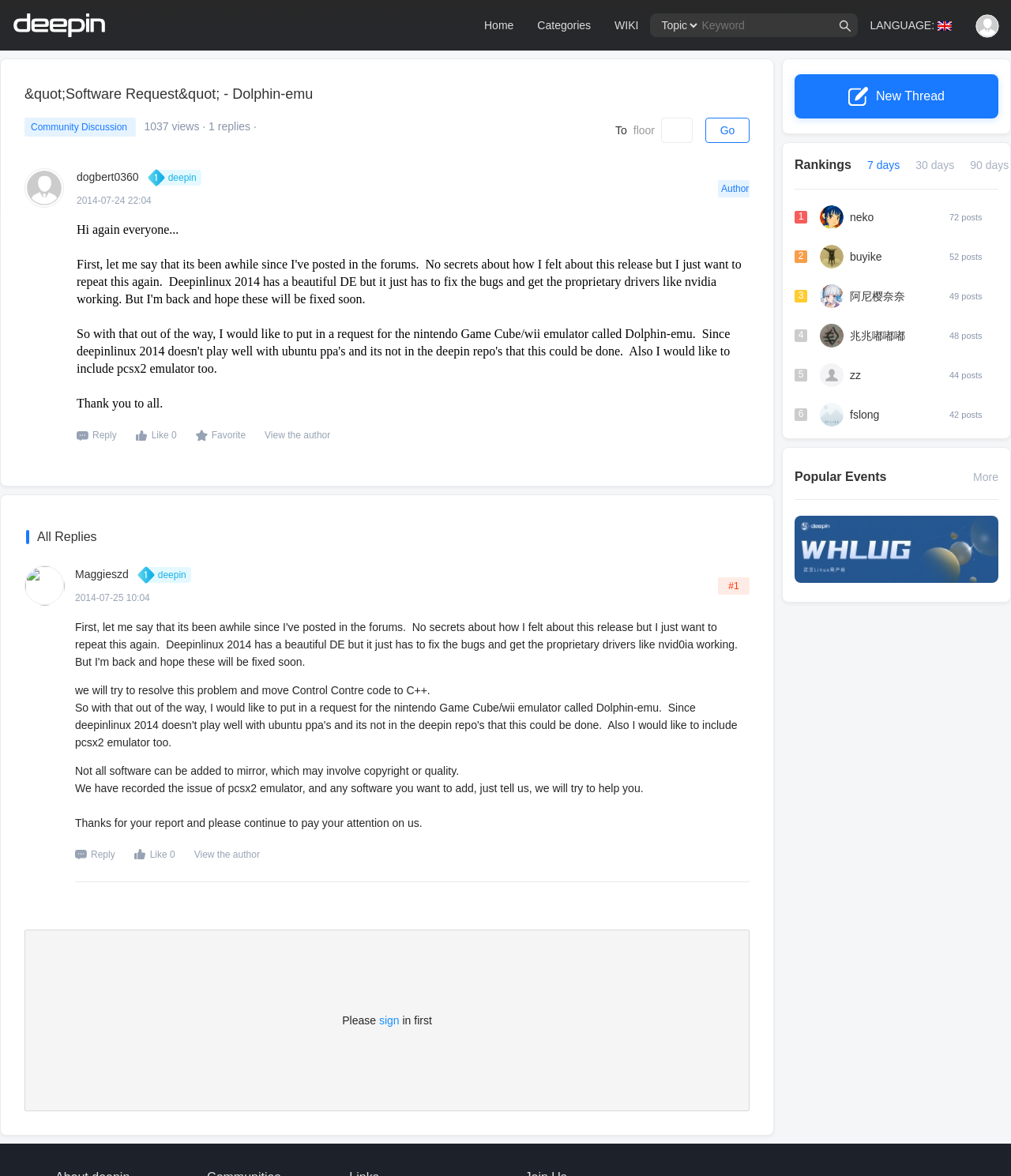Please give a succinct answer to the question in one word or phrase:
What is the name of the software being discussed?

Dolphin-emu